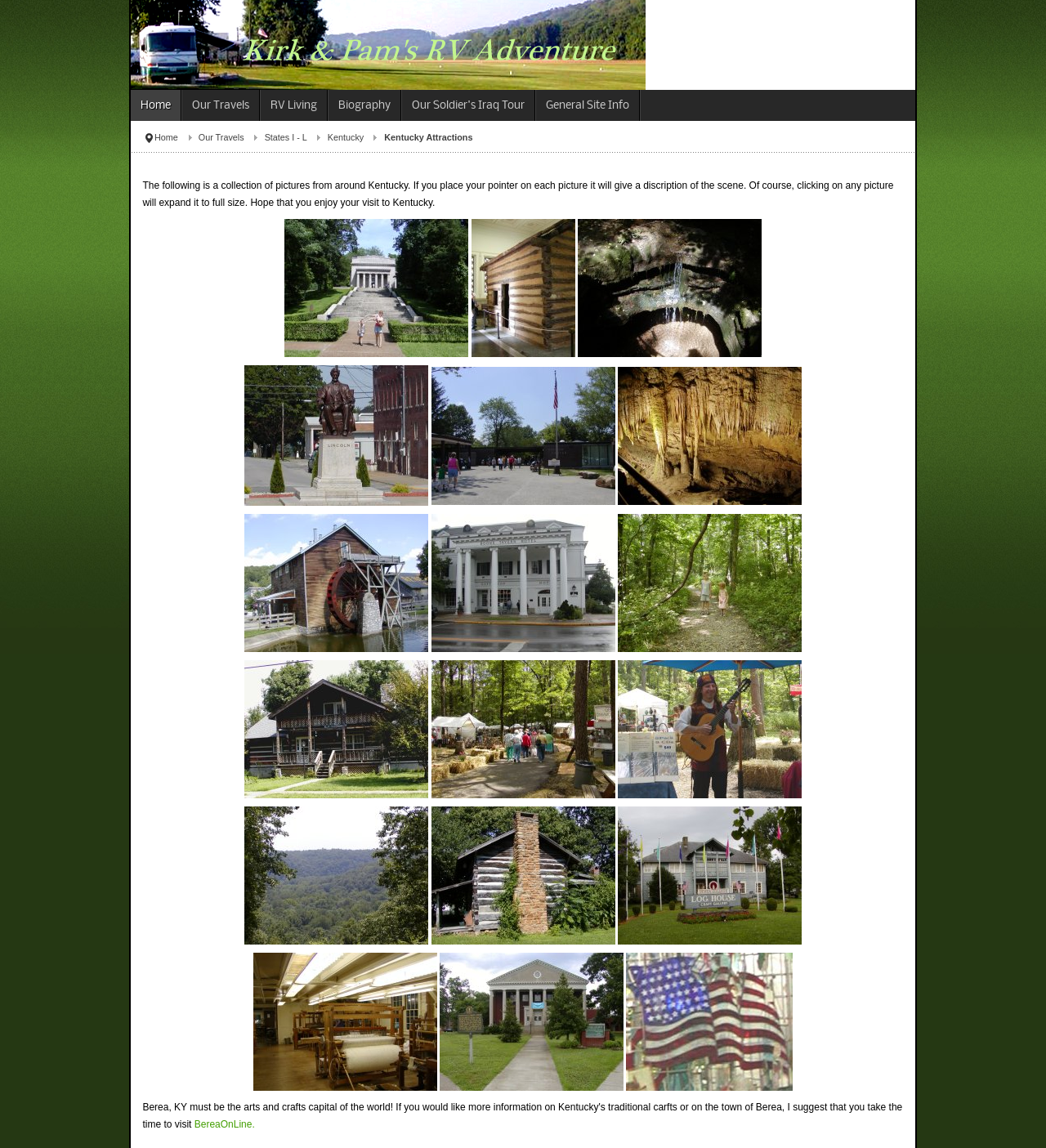Please find the bounding box coordinates for the clickable element needed to perform this instruction: "Click on the link to Kirk & Pam's Adventure".

[0.125, 0.0, 0.617, 0.078]